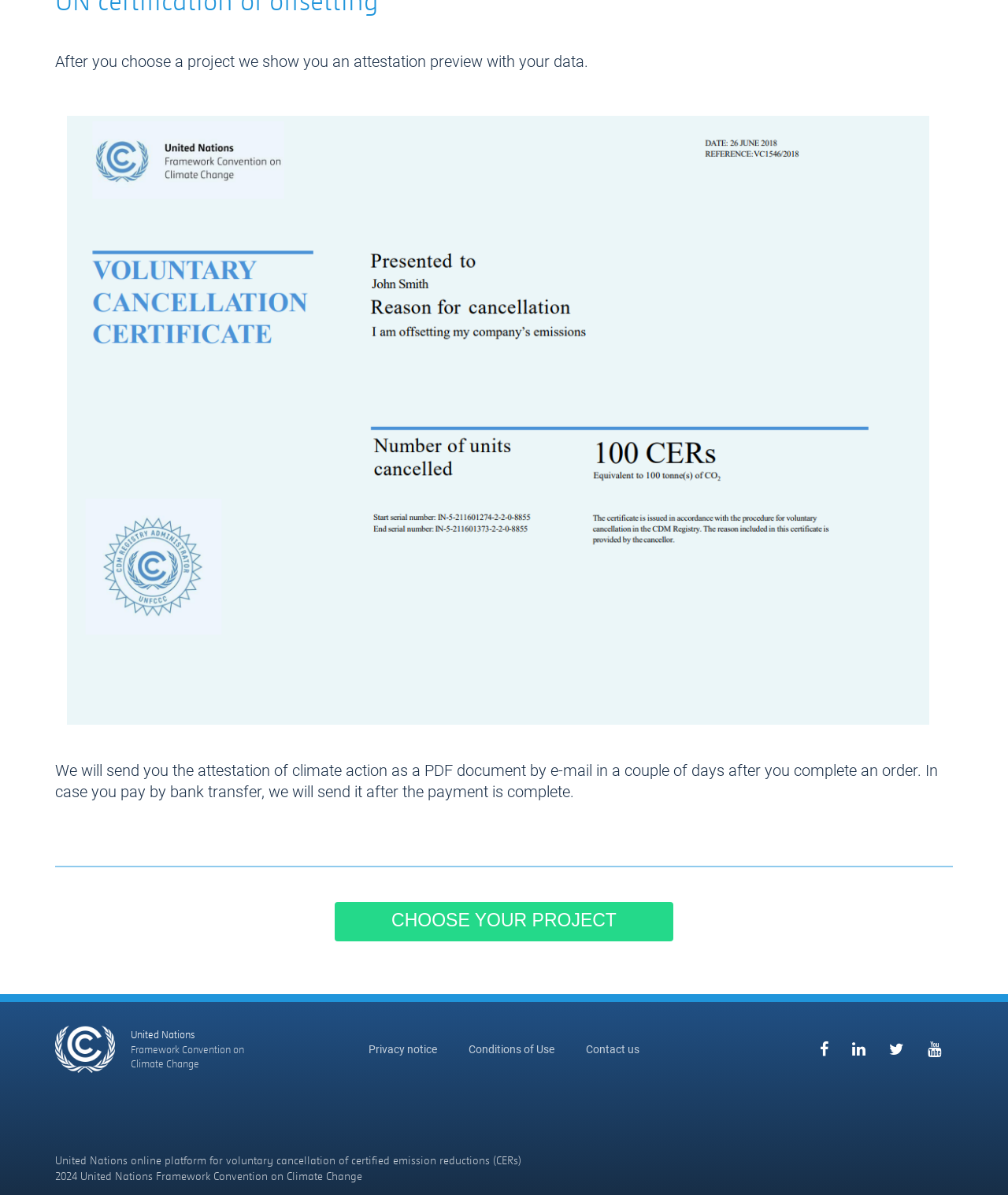Identify and provide the bounding box coordinates of the UI element described: "Privacy notice". The coordinates should be formatted as [left, top, right, bottom], with each number being a float between 0 and 1.

[0.366, 0.873, 0.434, 0.883]